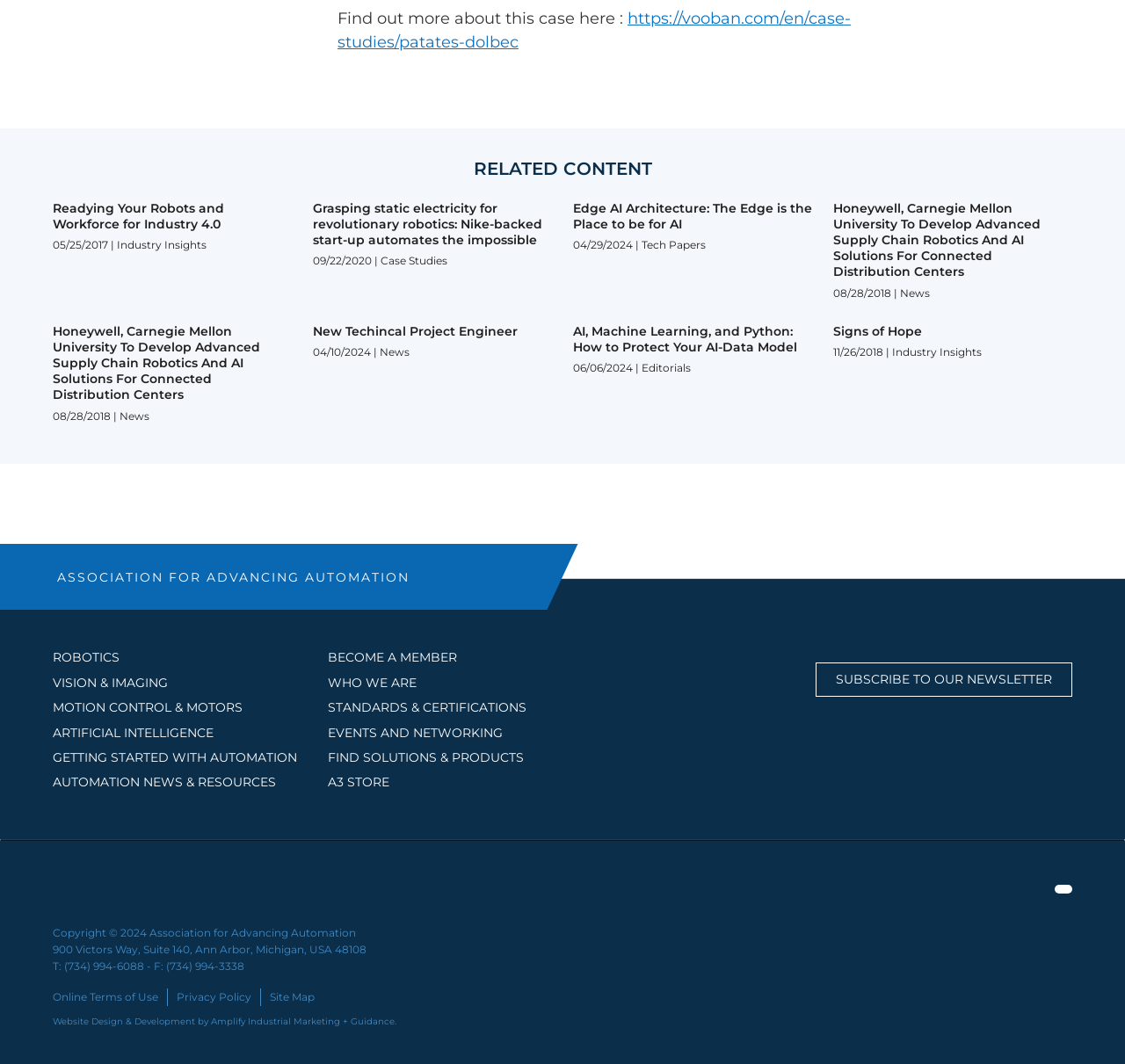What is the name of the newsletter that users can subscribe to?
Using the information from the image, provide a comprehensive answer to the question.

The answer can be found by looking at the link with the text 'SUBSCRIBE TO OUR NEWSLETTER' at the bottom of the webpage.